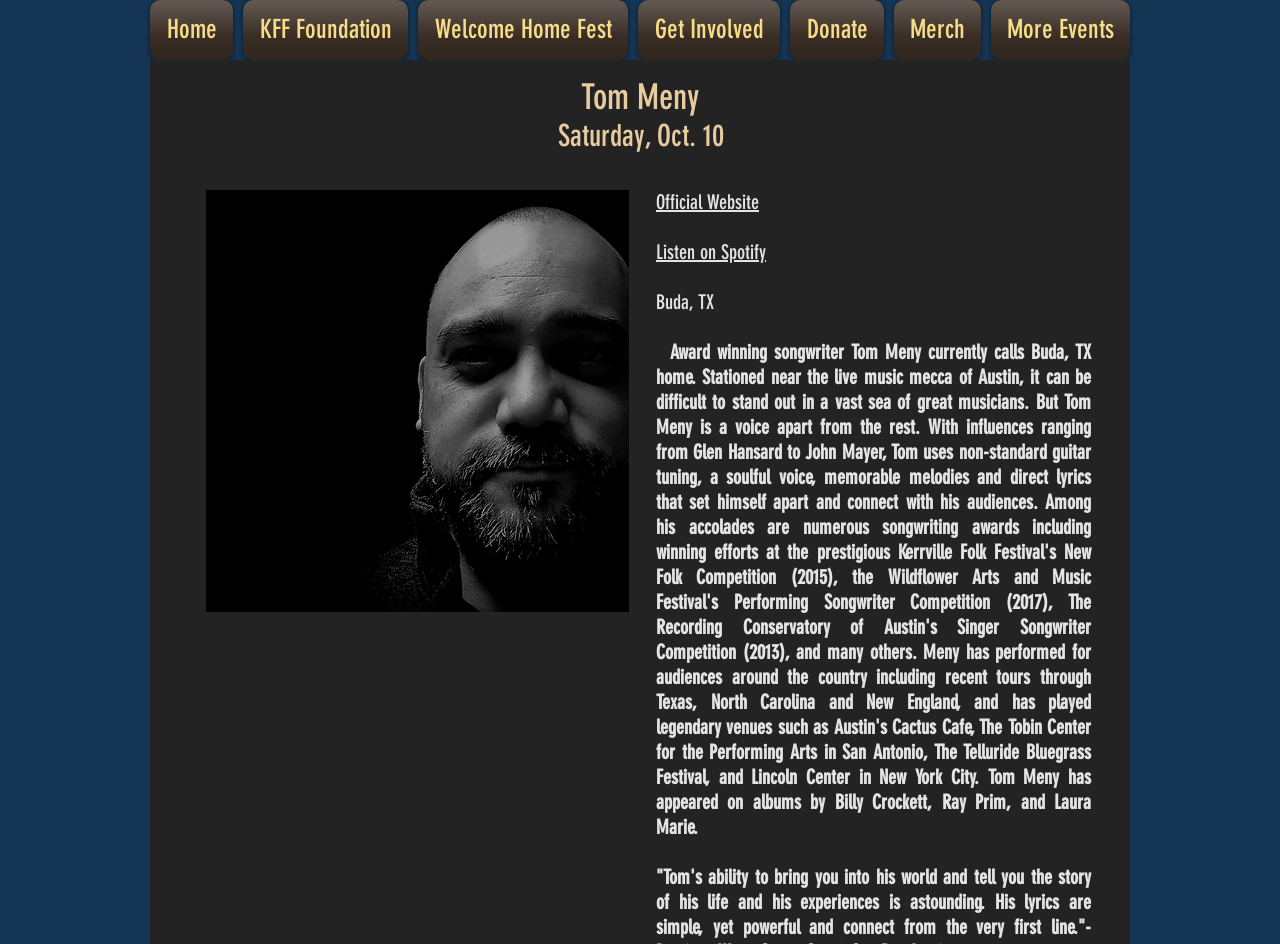Can you specify the bounding box coordinates of the area that needs to be clicked to fulfill the following instruction: "listen on Spotify"?

[0.512, 0.253, 0.598, 0.28]